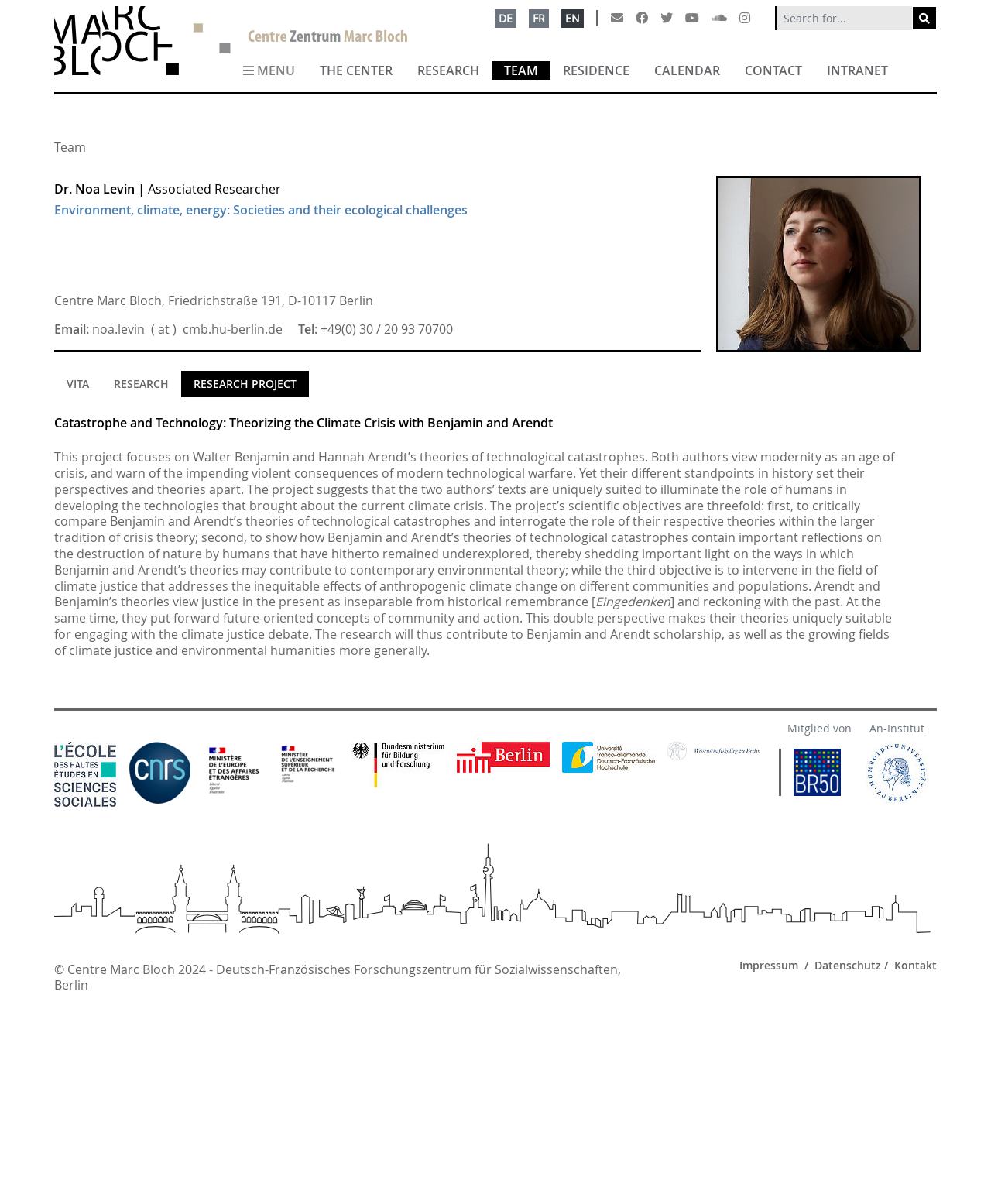Find the bounding box coordinates of the clickable element required to execute the following instruction: "View Dr. Noa Levin's vita". Provide the coordinates as four float numbers between 0 and 1, i.e., [left, top, right, bottom].

[0.055, 0.308, 0.102, 0.33]